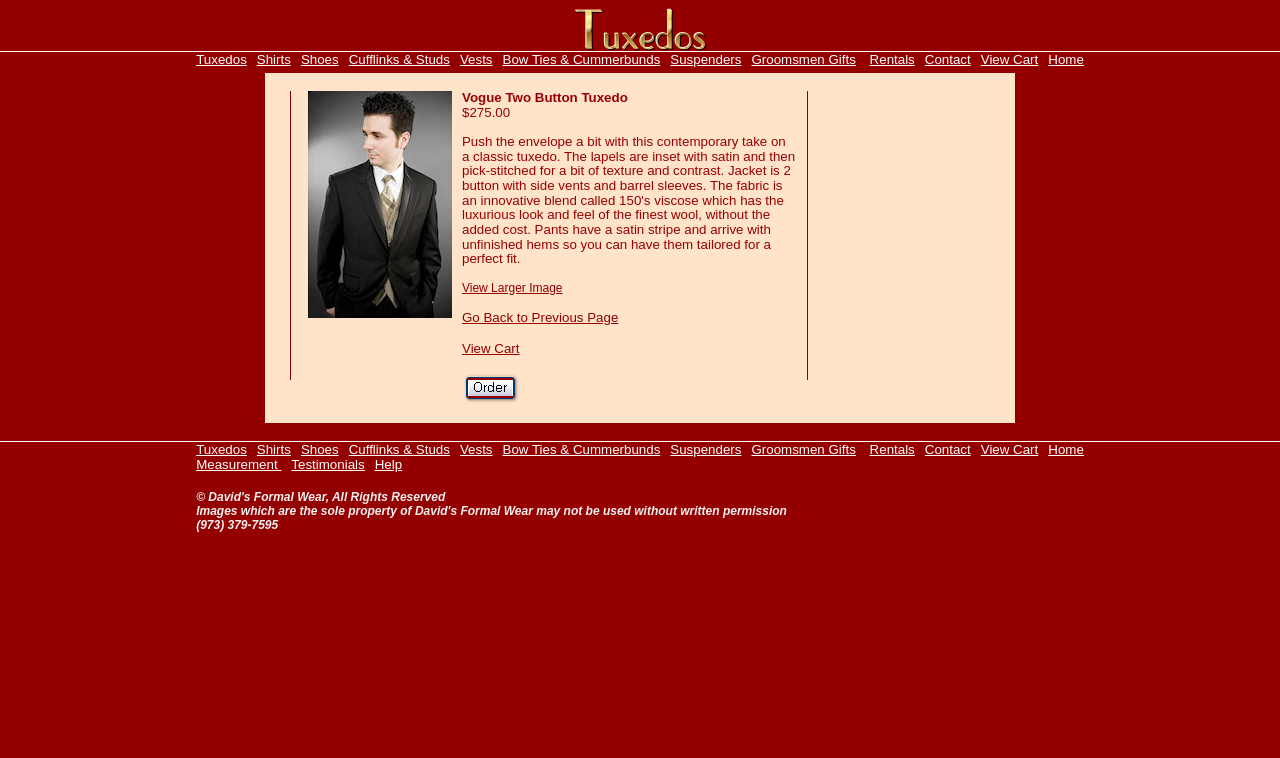What is the material of the tuxedo?
Answer the question based on the image using a single word or a brief phrase.

150's viscose